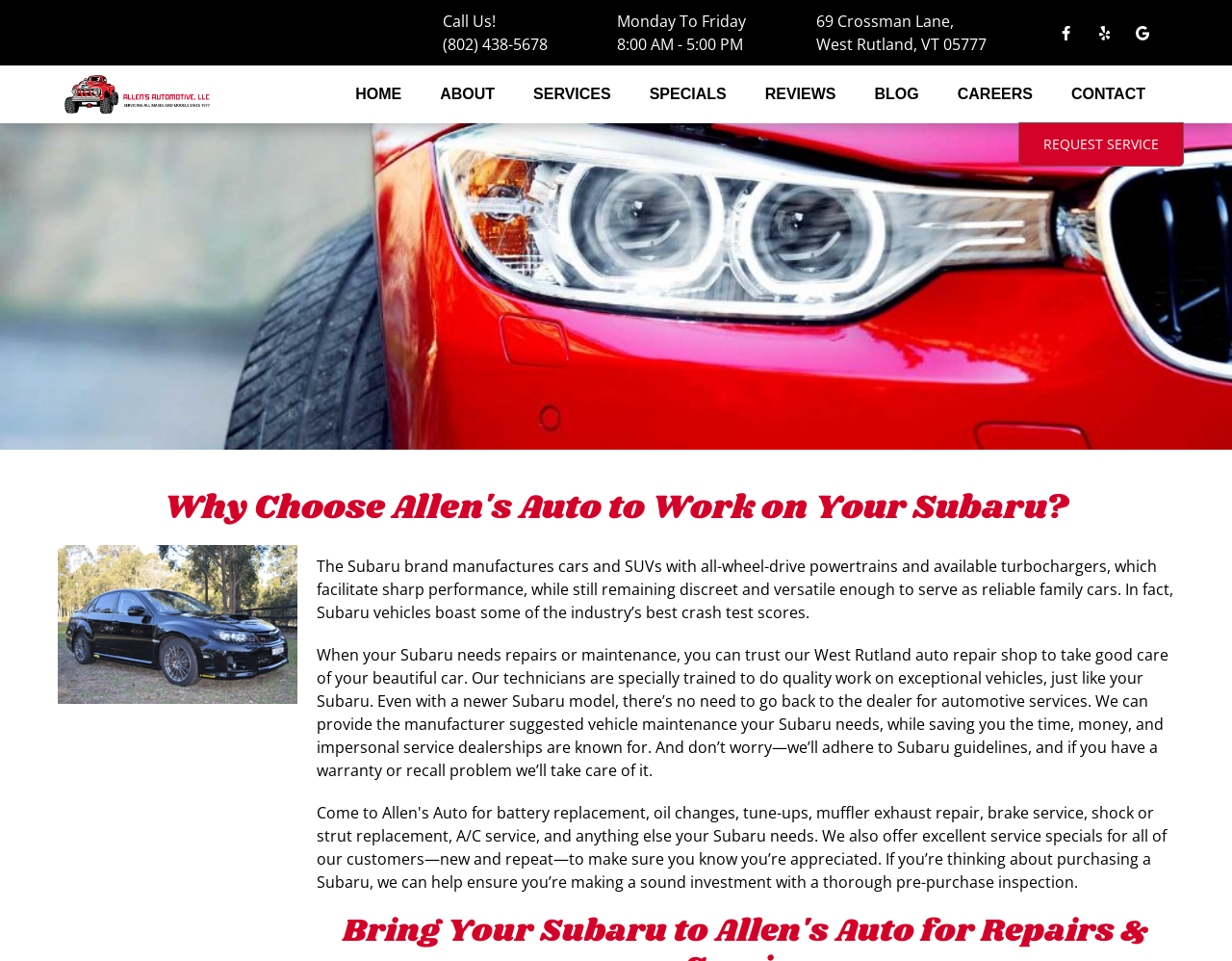Identify the bounding box coordinates of the area that should be clicked in order to complete the given instruction: "View the contact information". The bounding box coordinates should be four float numbers between 0 and 1, i.e., [left, top, right, bottom].

[0.869, 0.086, 0.93, 0.11]